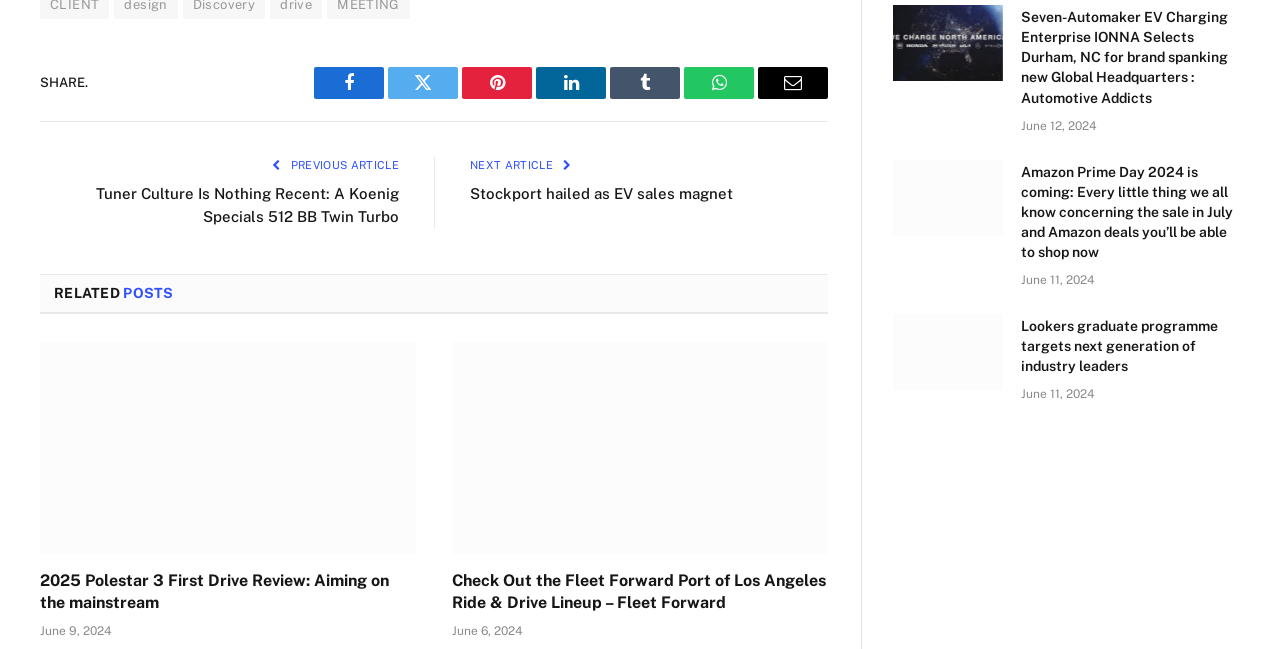Please identify the bounding box coordinates of the clickable element to fulfill the following instruction: "Read the article '2025 Polestar 3 First Drive Review: Aiming At The Mainstream'". The coordinates should be four float numbers between 0 and 1, i.e., [left, top, right, bottom].

[0.031, 0.527, 0.325, 0.853]